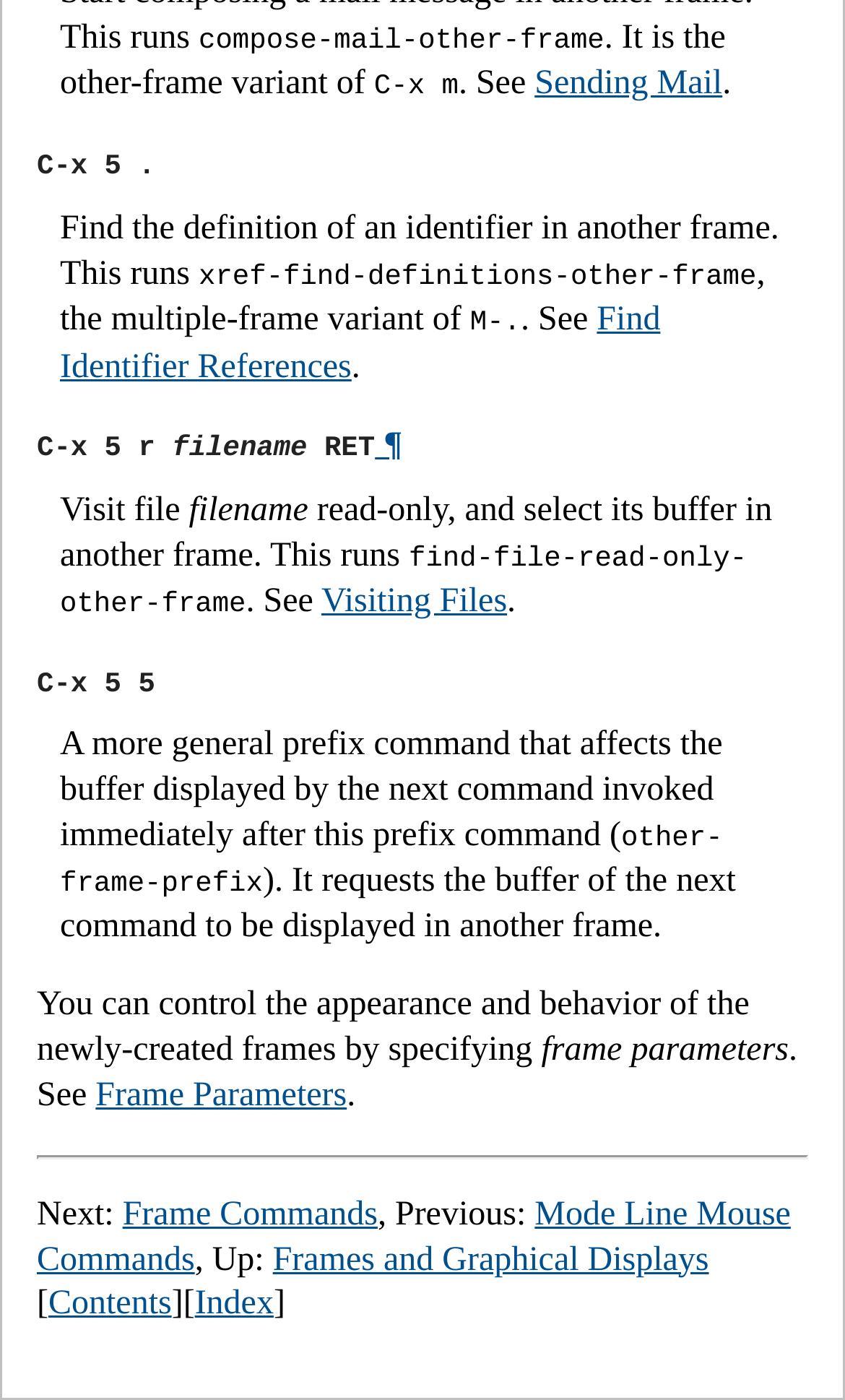What is the link to visit for finding identifier references?
Please analyze the image and answer the question with as much detail as possible.

The link to visit for finding identifier references is mentioned in the text 'Find Identifier References' which is a link element with bounding box coordinates [0.071, 0.215, 0.782, 0.275]. This link is part of the description list detail element with ID 56.